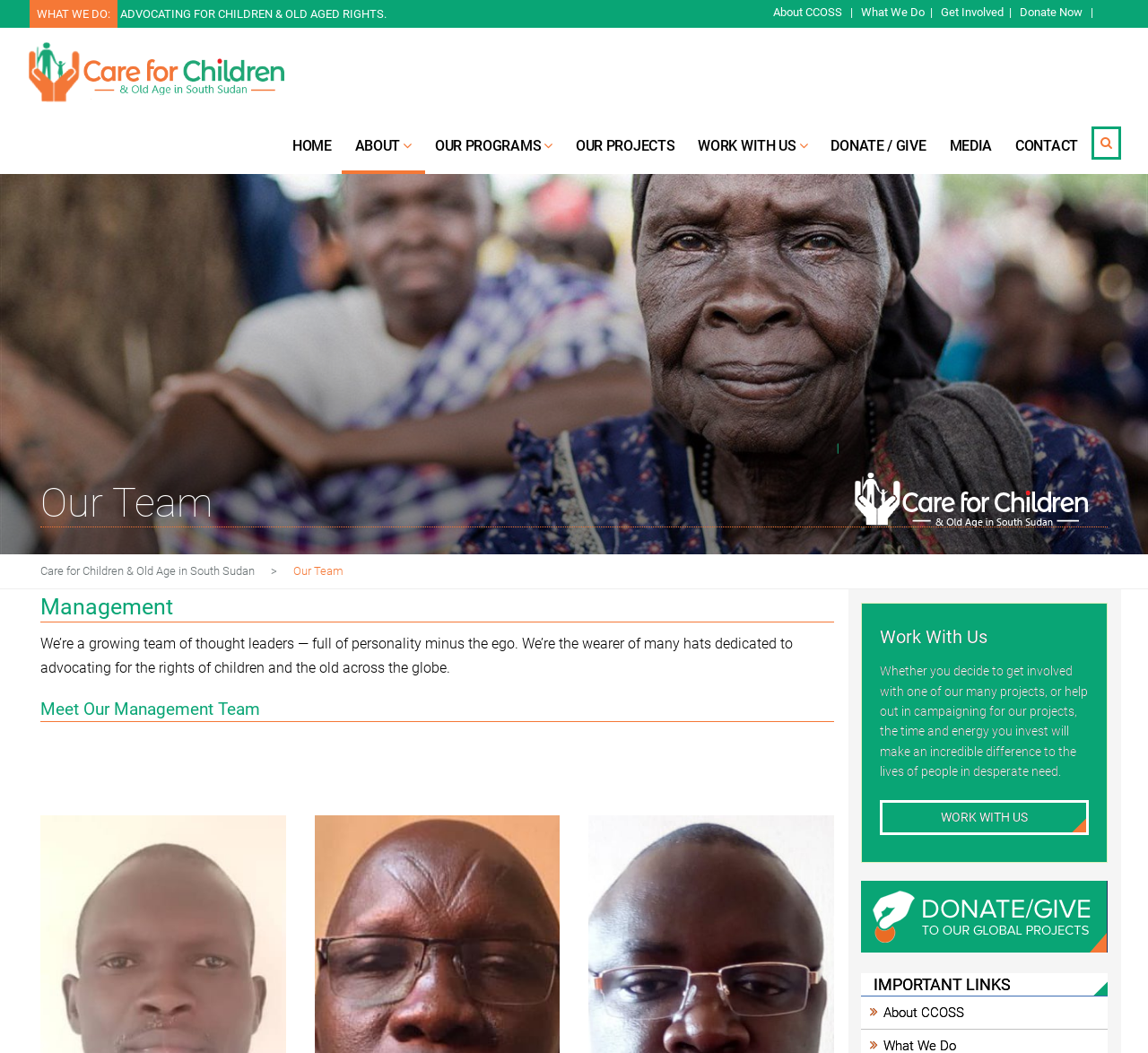Locate the bounding box coordinates of the area you need to click to fulfill this instruction: 'Explore the 'FAITH' category'. The coordinates must be in the form of four float numbers ranging from 0 to 1: [left, top, right, bottom].

None